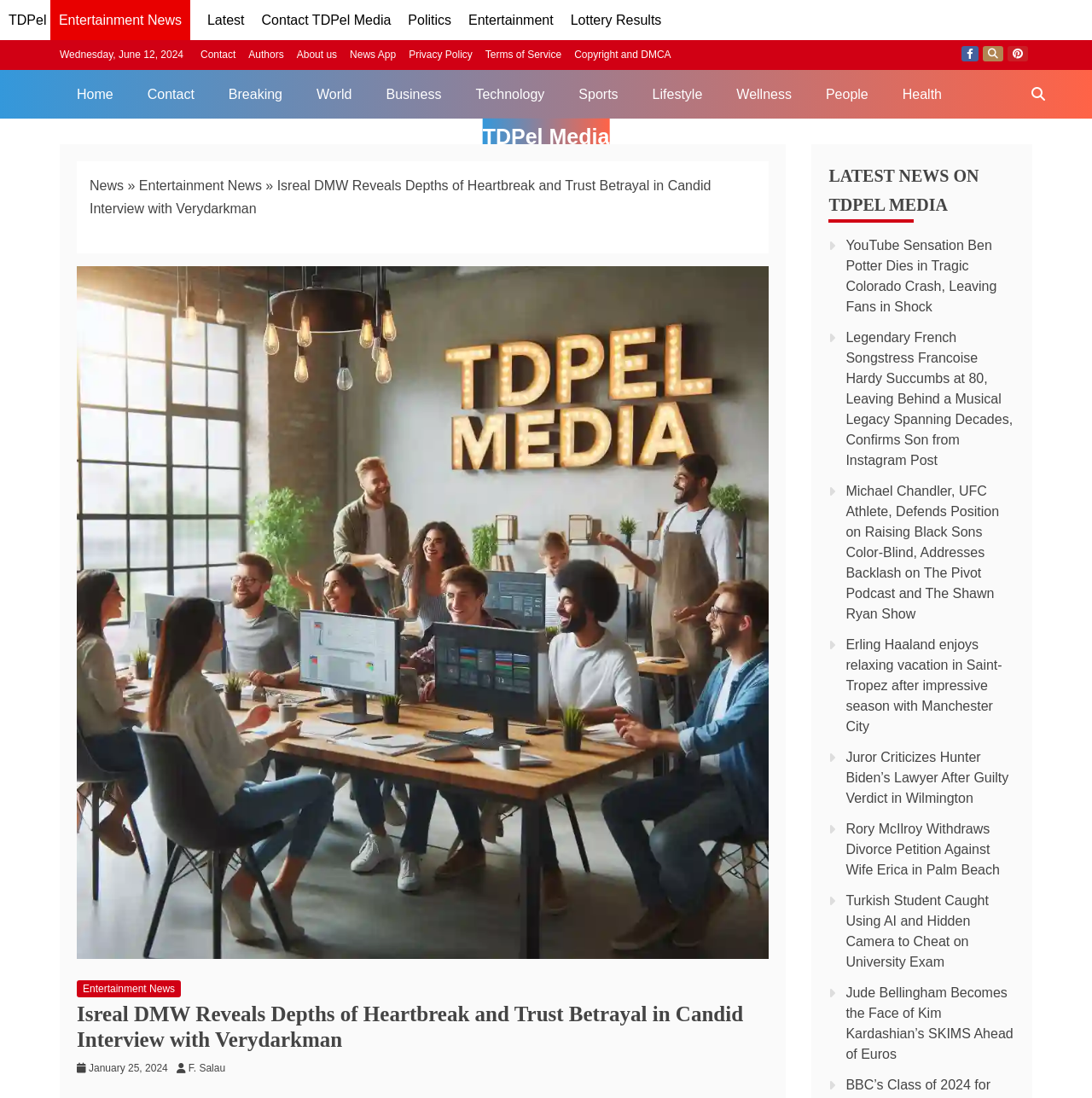Based on the image, please elaborate on the answer to the following question:
What is the name of the author of the article?

I found the name of the author by looking at the link element below the title of the article, which says 'F. Salau'.